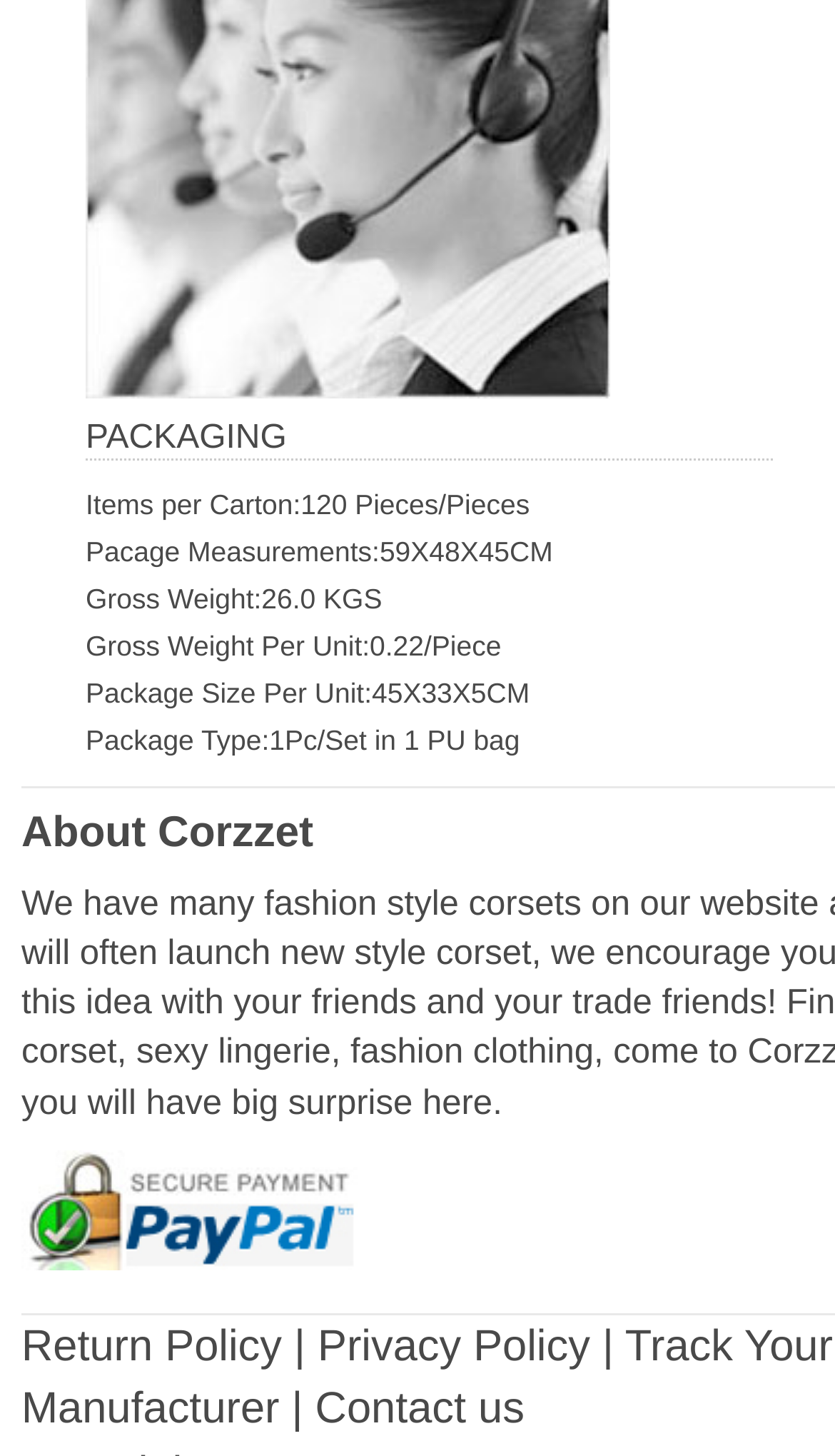How many pieces are in a carton?
Could you answer the question in a detailed manner, providing as much information as possible?

I found the number of pieces per carton by looking at the text 'Items per Carton:120 Pieces/Pieces' which is located near the top of the page, under the 'PACKAGING' header.